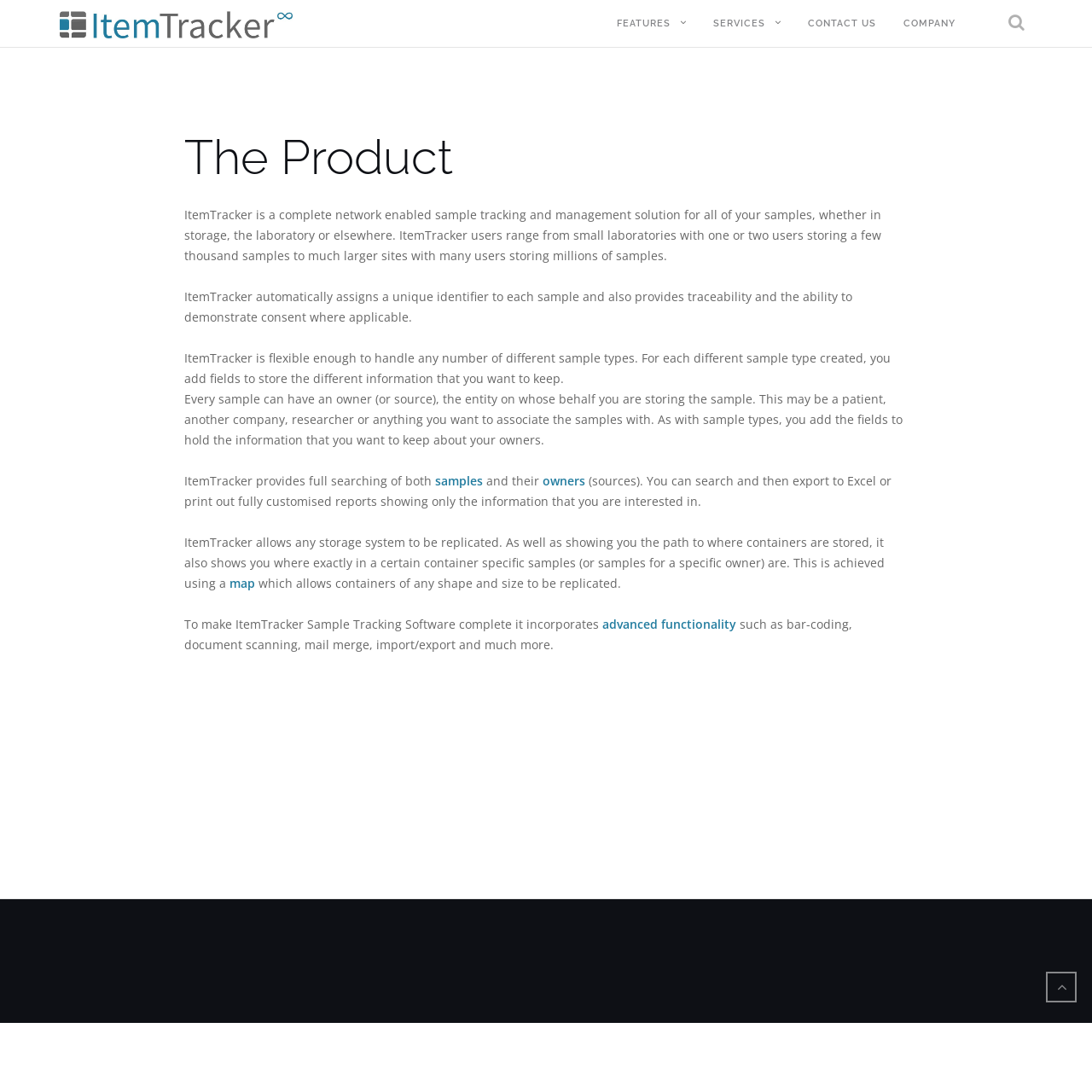Can you pinpoint the bounding box coordinates for the clickable element required for this instruction: "Click on the 'advanced functionality' link"? The coordinates should be four float numbers between 0 and 1, i.e., [left, top, right, bottom].

[0.552, 0.564, 0.674, 0.579]